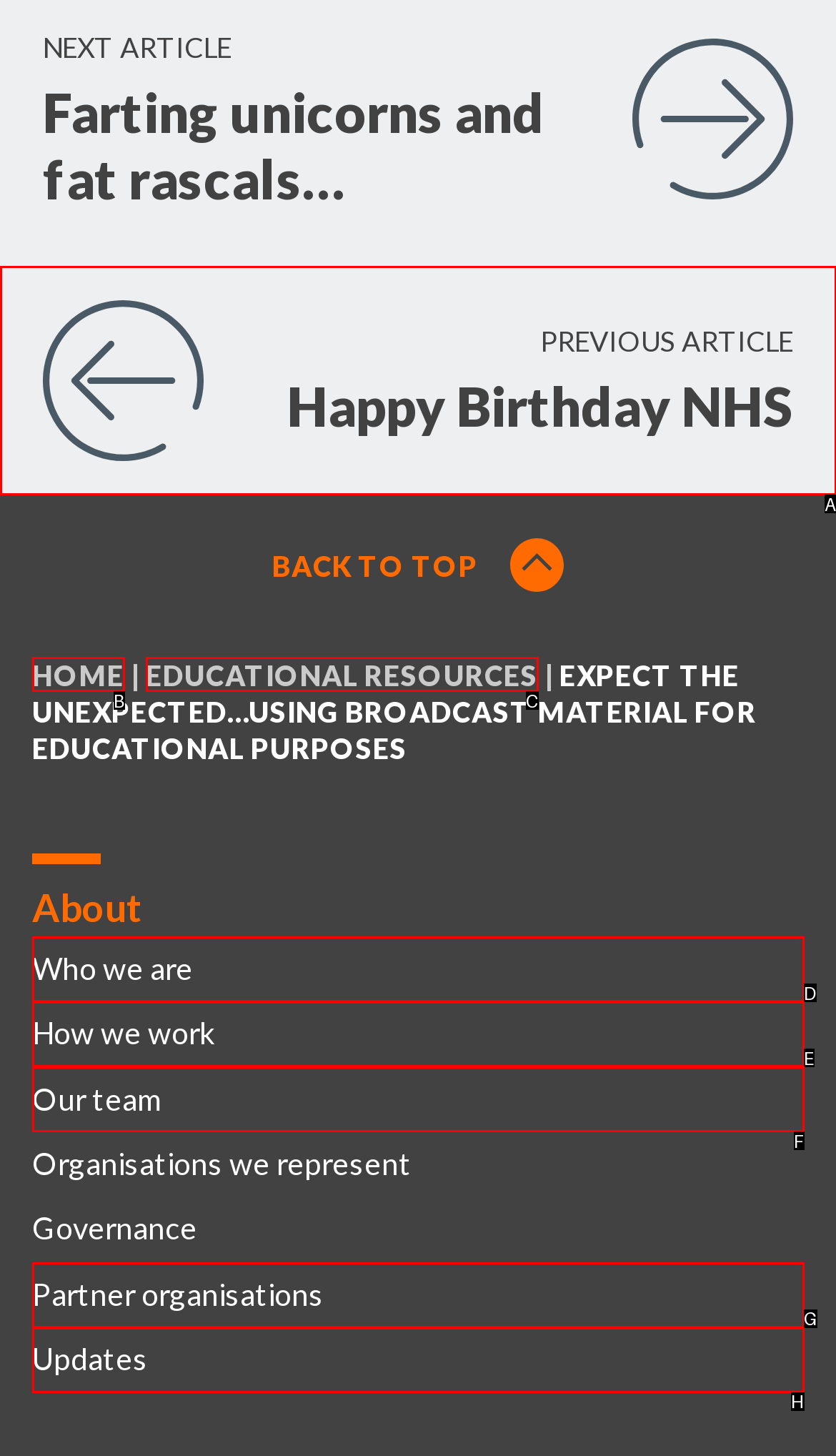Decide which UI element to click to accomplish the task: Go to the previous article
Respond with the corresponding option letter.

A